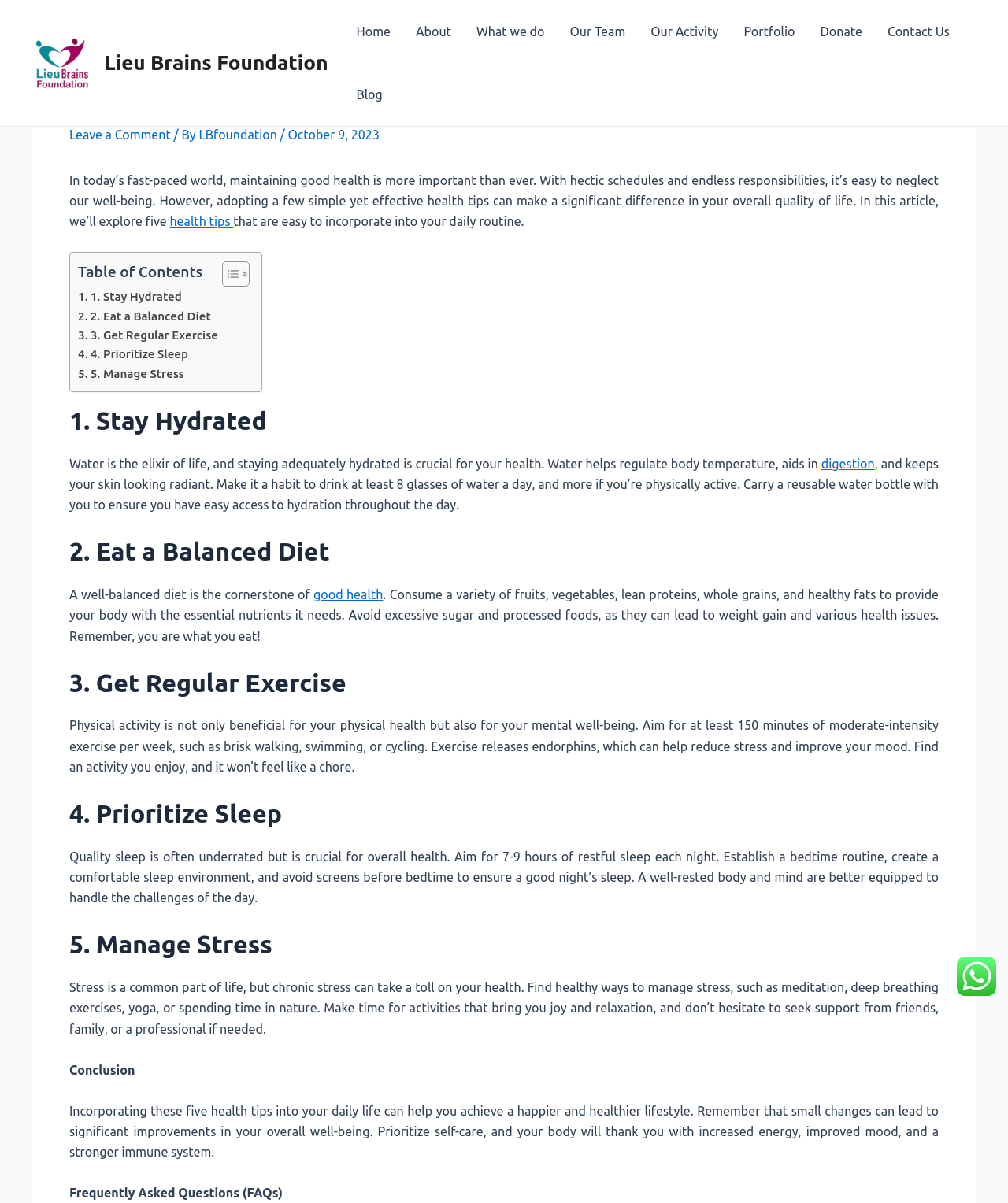Please identify the bounding box coordinates of the element that needs to be clicked to perform the following instruction: "Click on the 'Blog' link".

[0.341, 0.052, 0.392, 0.105]